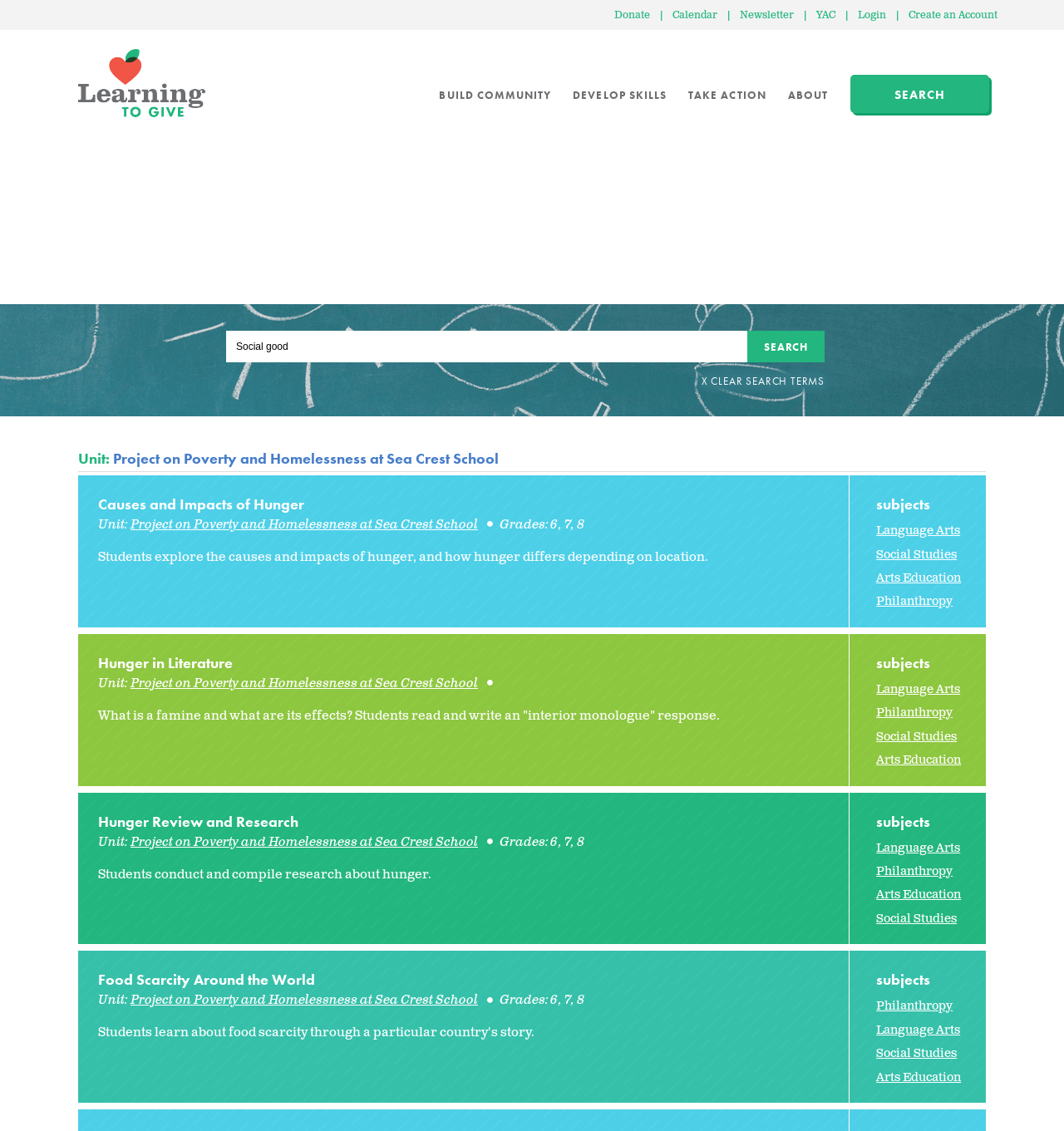Please identify the bounding box coordinates of the clickable region that I should interact with to perform the following instruction: "login to the account". The coordinates should be expressed as four float numbers between 0 and 1, i.e., [left, top, right, bottom].

[0.802, 0.007, 0.838, 0.02]